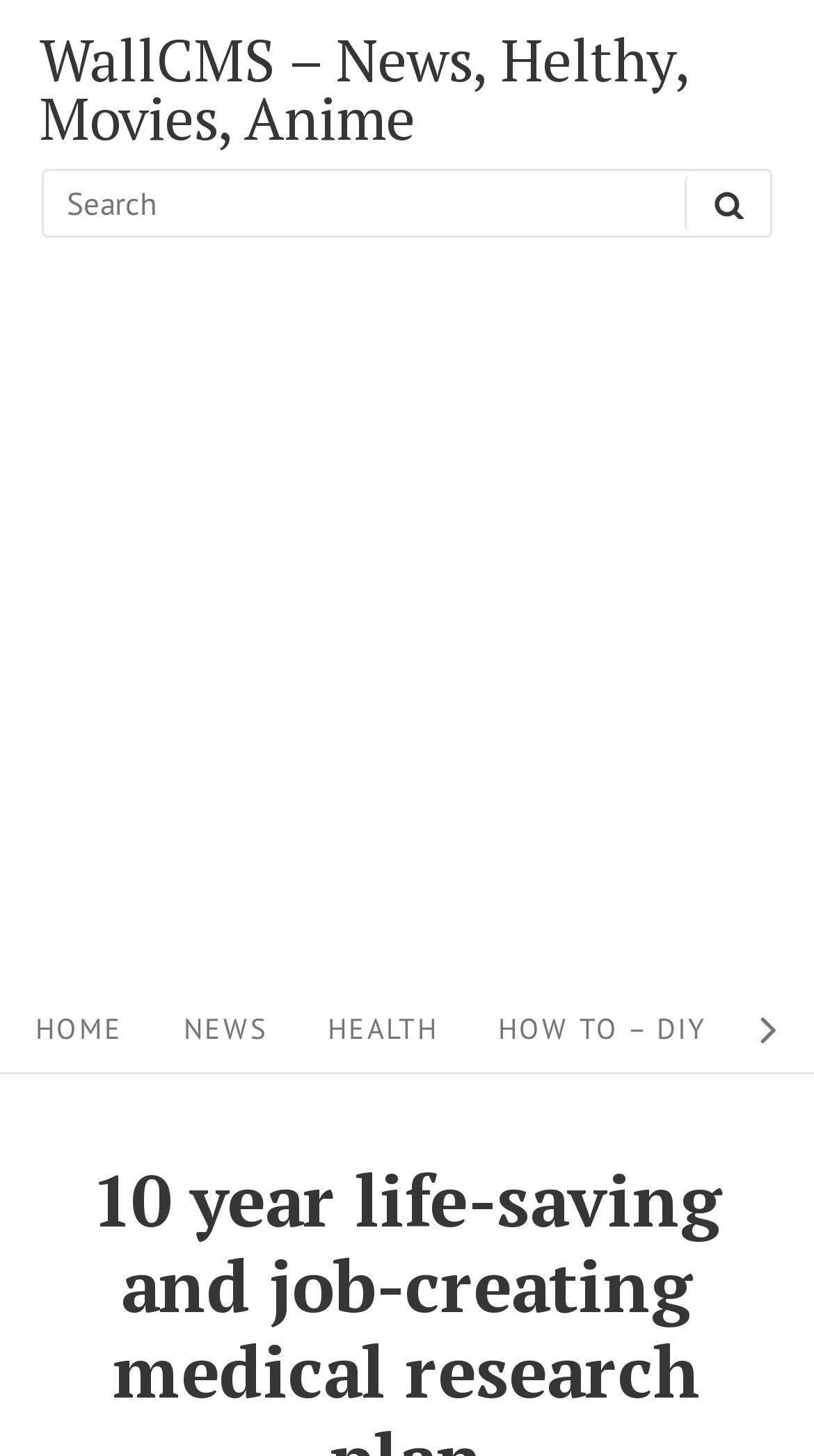Find and generate the main title of the webpage.

10 year life-saving and job-creating medical research plan